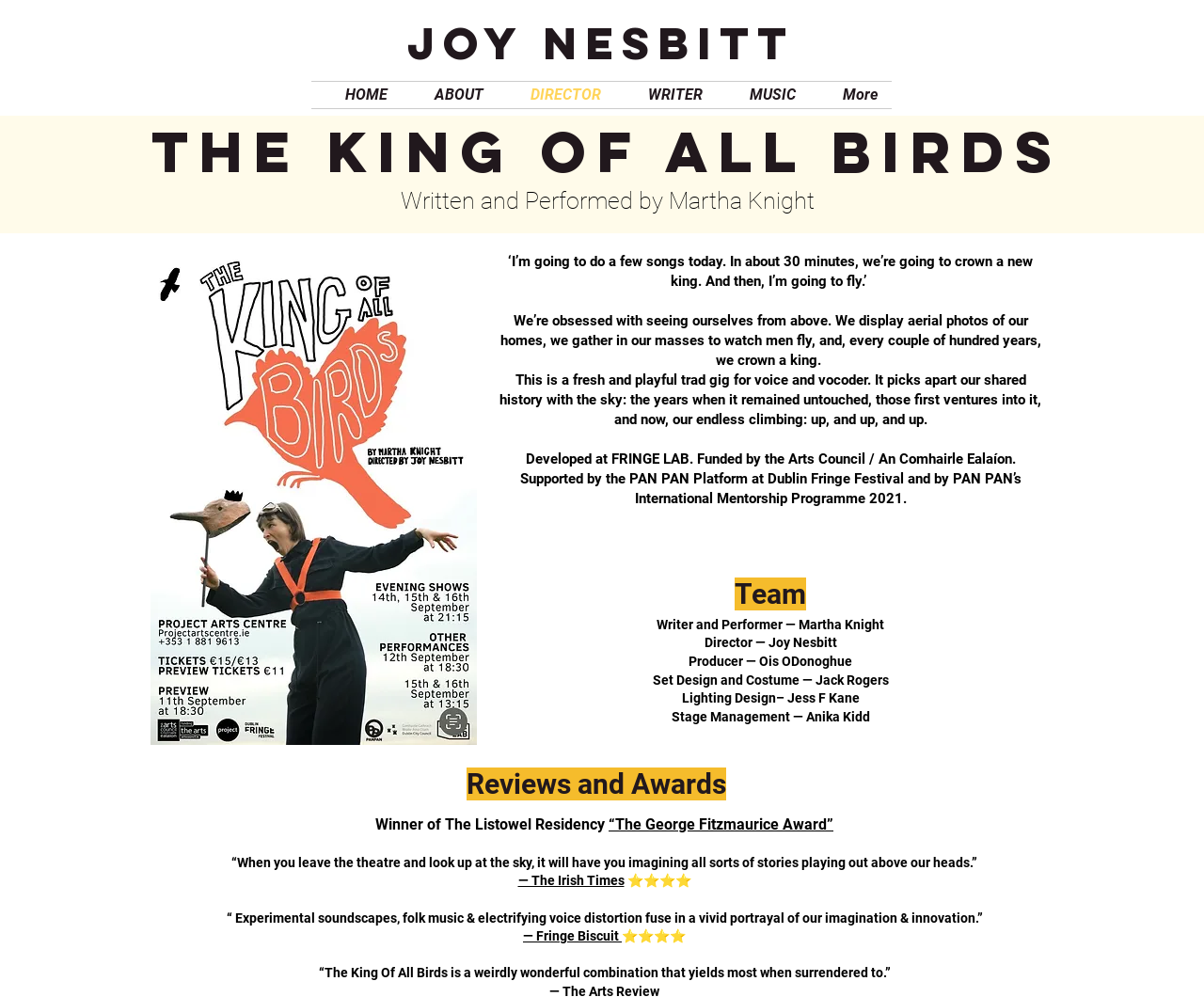What is the name of the festival that supported the show?
Using the information presented in the image, please offer a detailed response to the question.

I found the answer by looking at the 'Developed at' section of the webpage, where it mentions the festival that supported the show.